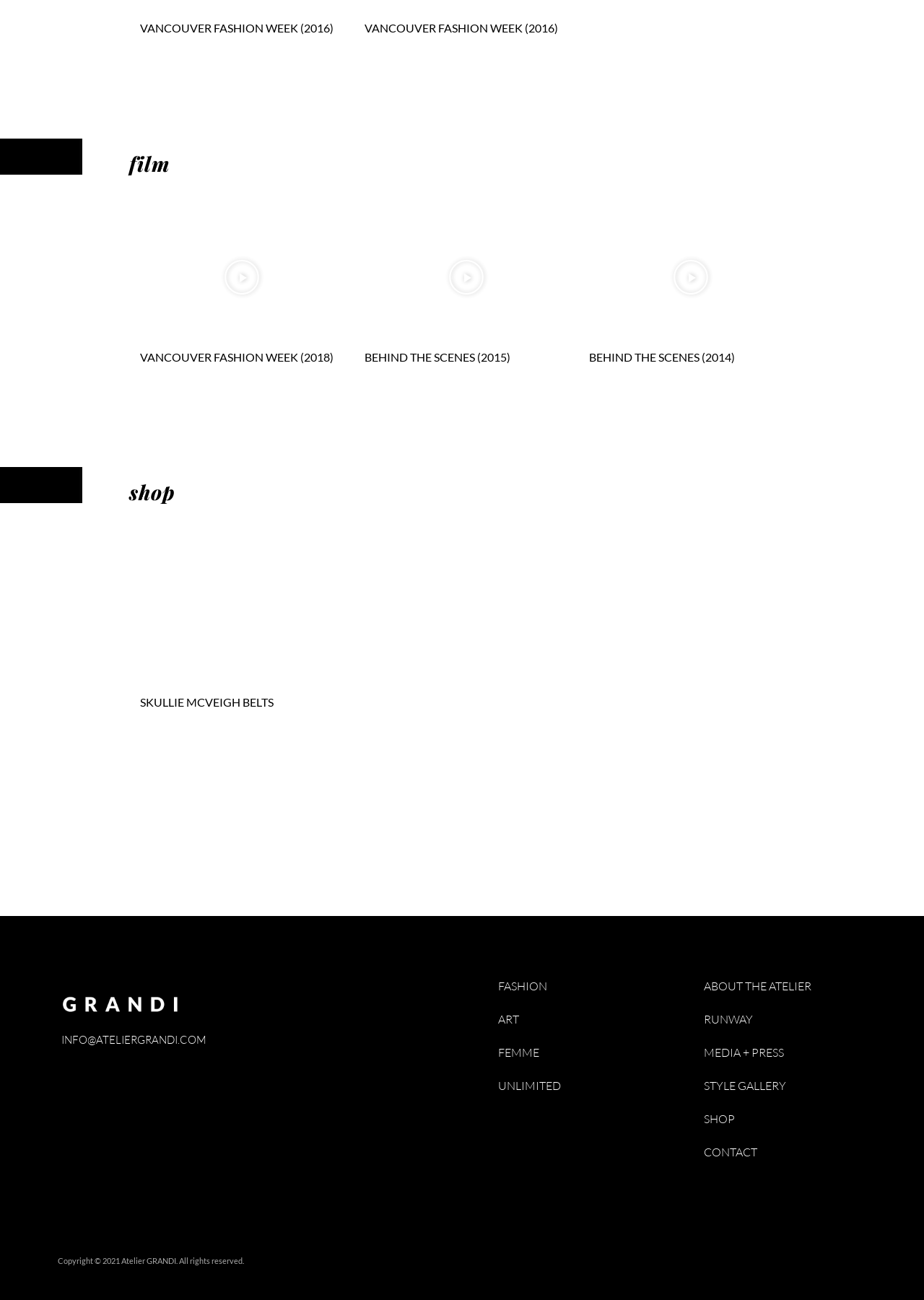Please specify the bounding box coordinates of the clickable region necessary for completing the following instruction: "View the behind the scenes of 2015". The coordinates must consist of four float numbers between 0 and 1, i.e., [left, top, right, bottom].

[0.395, 0.27, 0.614, 0.28]